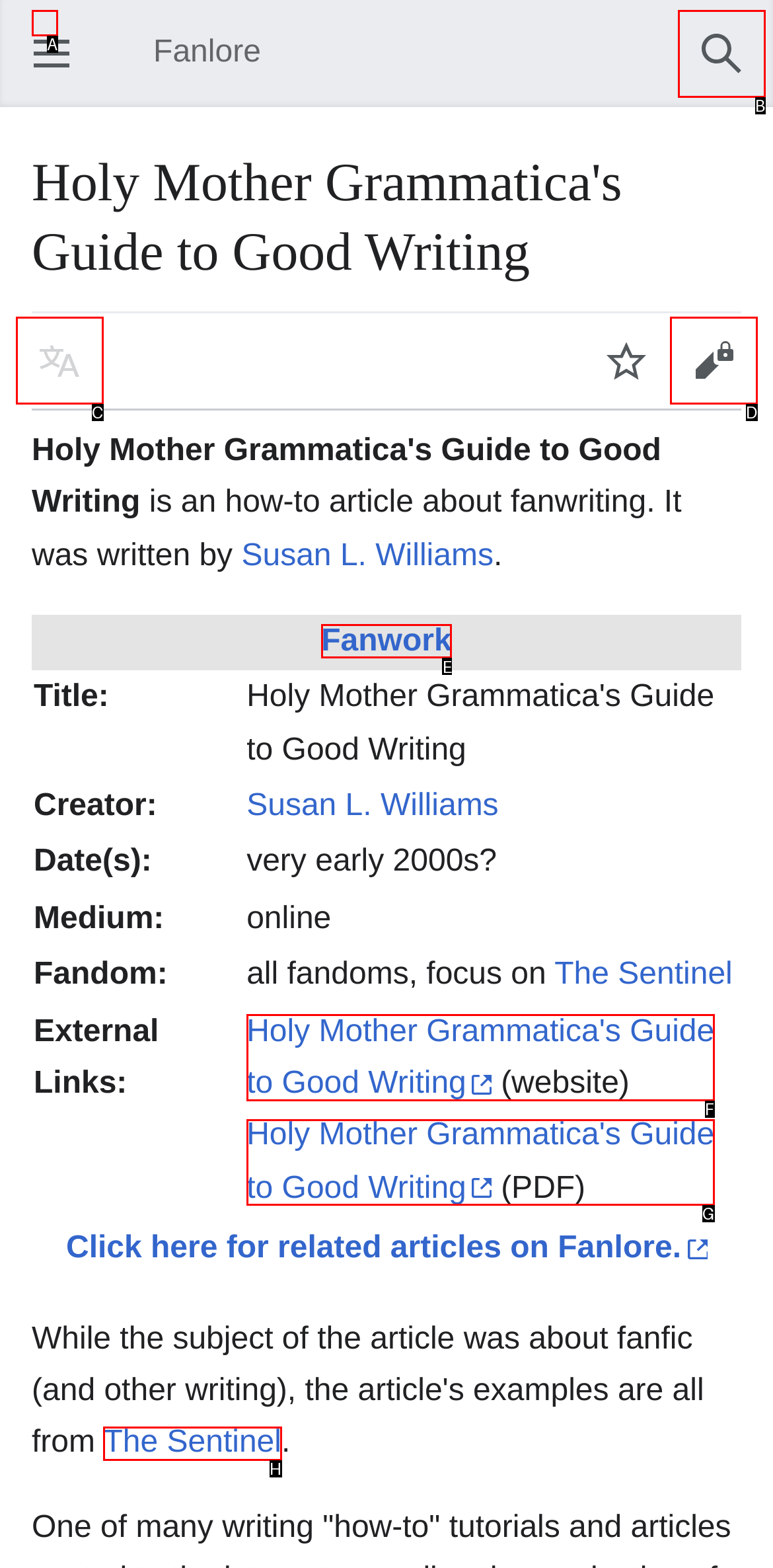Pinpoint the HTML element that fits the description: parent_node: Open main menu
Answer by providing the letter of the correct option.

A